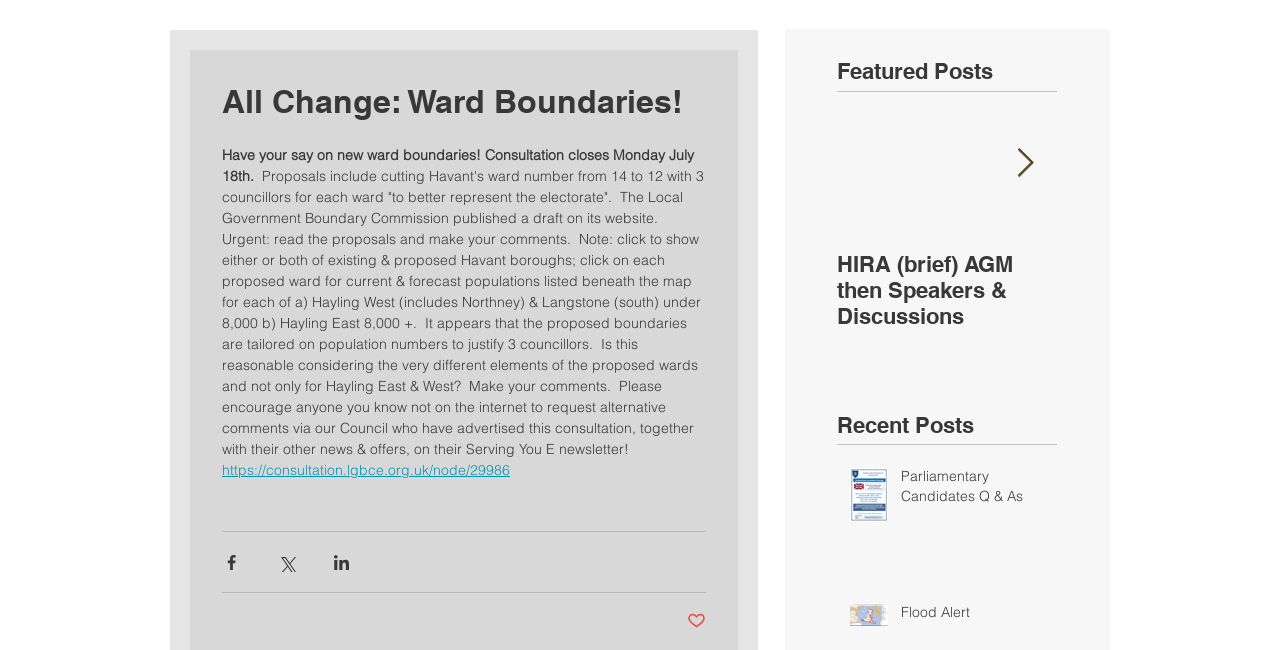How can the proposals be accessed?
Refer to the image and answer the question using a single word or phrase.

Via the link